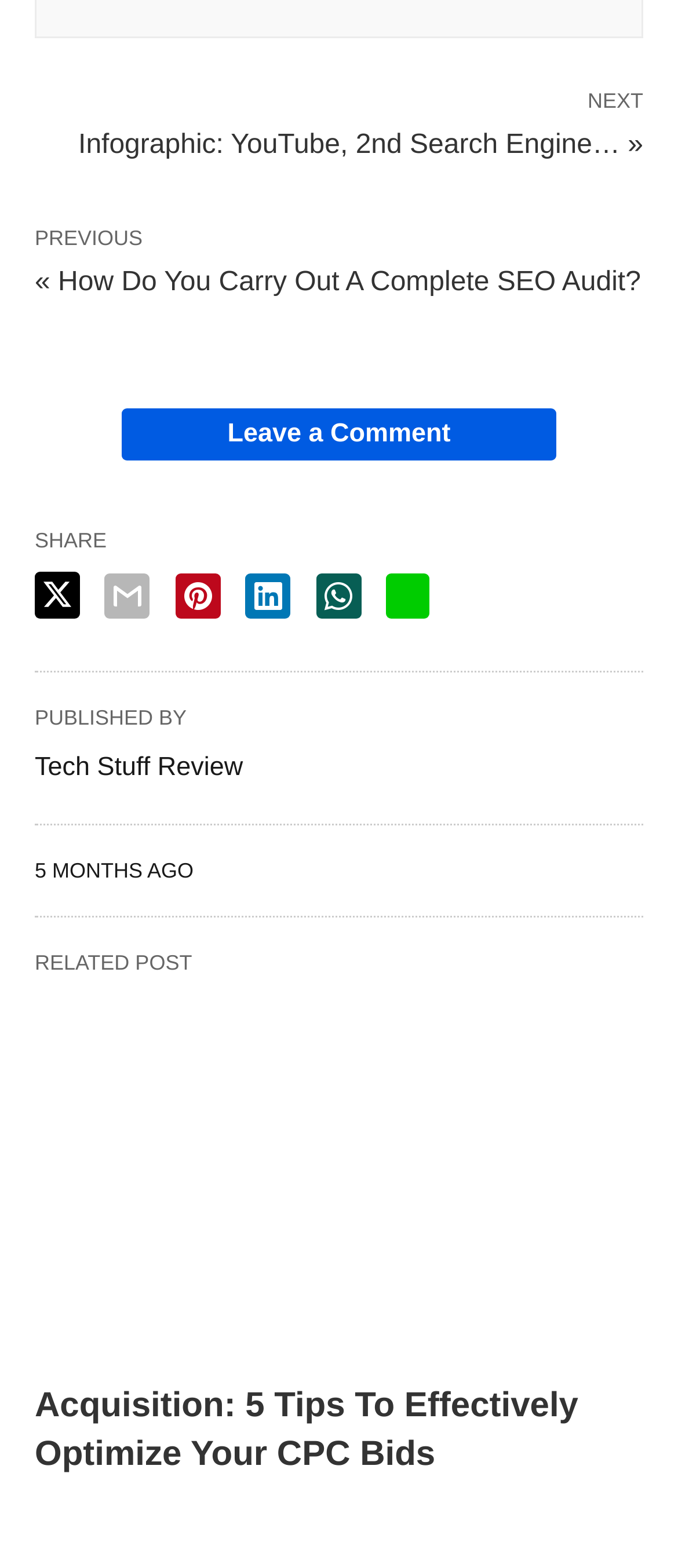Please identify the bounding box coordinates of the area that needs to be clicked to fulfill the following instruction: "Share on Twitter."

[0.051, 0.365, 0.118, 0.395]